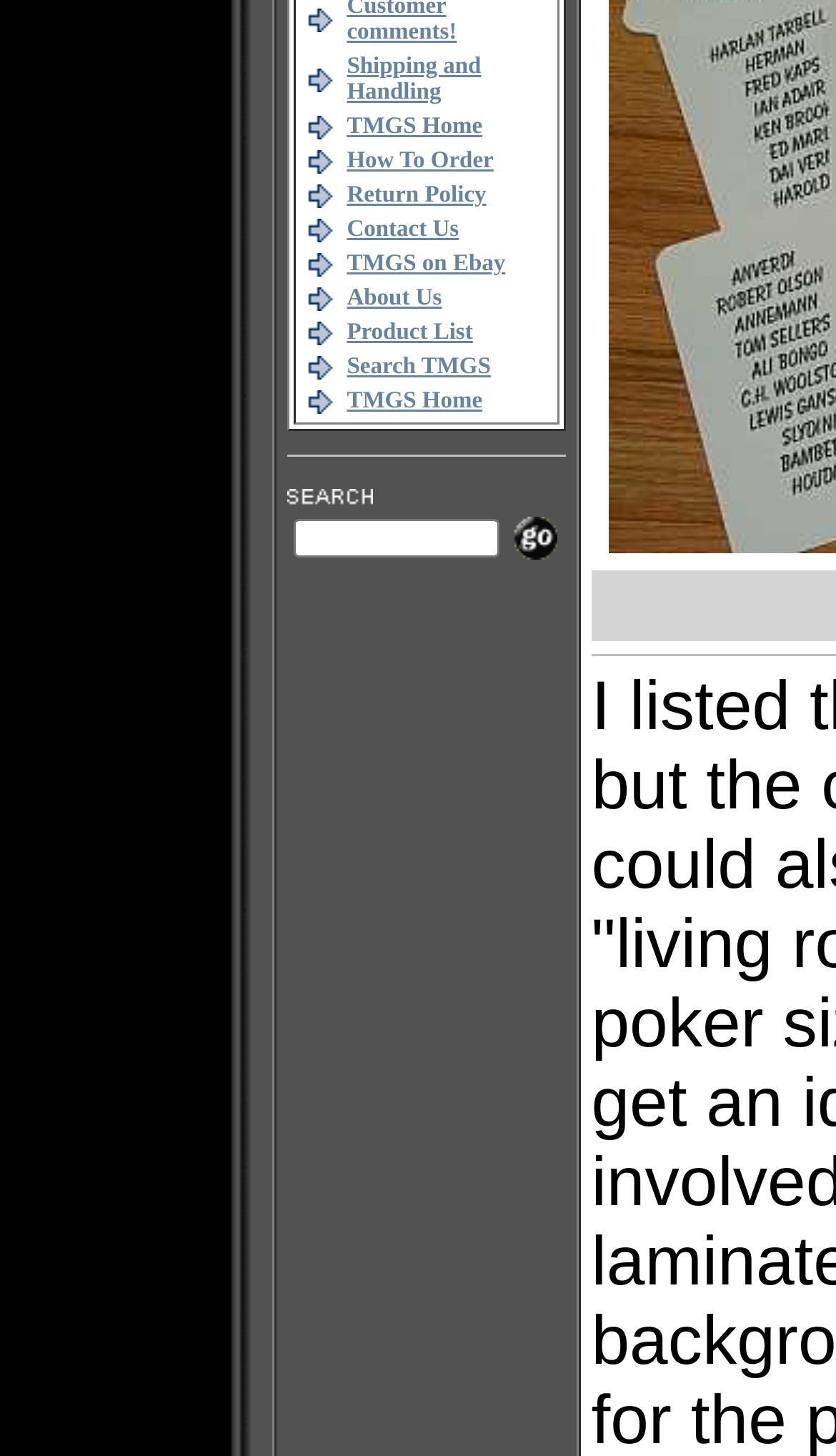Based on the description "Return Policy", find the bounding box of the specified UI element.

[0.433, 0.125, 0.6, 0.143]